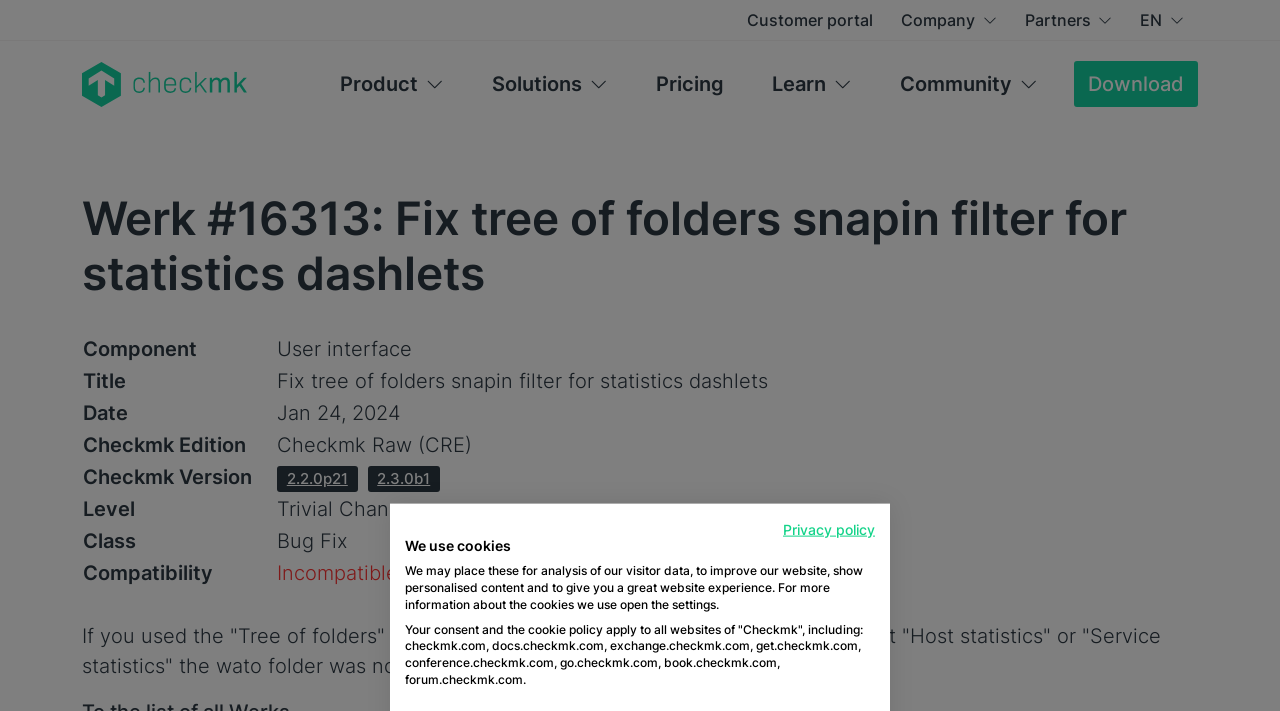Determine the bounding box coordinates in the format (top-left x, top-left y, bottom-right x, bottom-right y). Ensure all values are floating point numbers between 0 and 1. Identify the bounding box of the UI element described by: parent_node: Product title="Checkmk"

[0.064, 0.086, 0.193, 0.15]